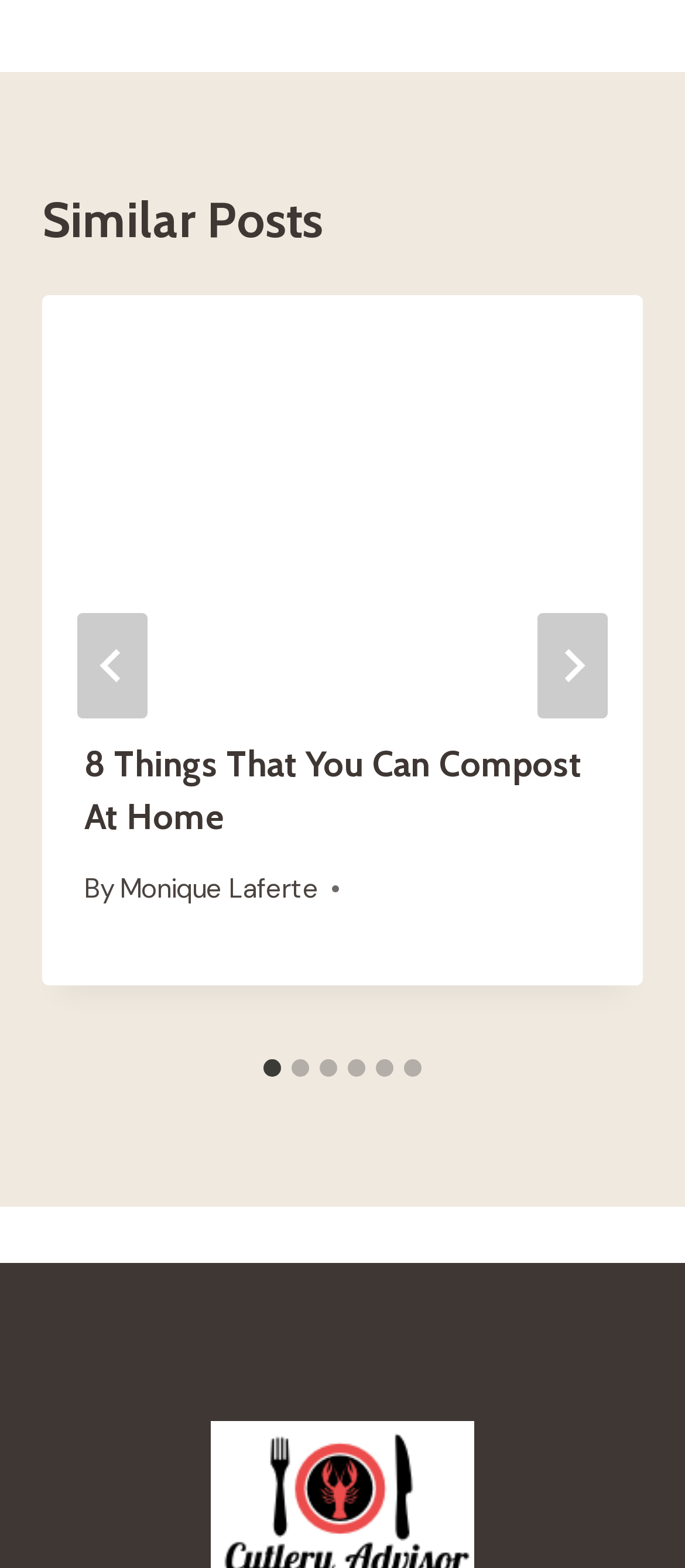Pinpoint the bounding box coordinates of the clickable area necessary to execute the following instruction: "Read article by Monique Laferte". The coordinates should be given as four float numbers between 0 and 1, namely [left, top, right, bottom].

[0.175, 0.555, 0.465, 0.578]